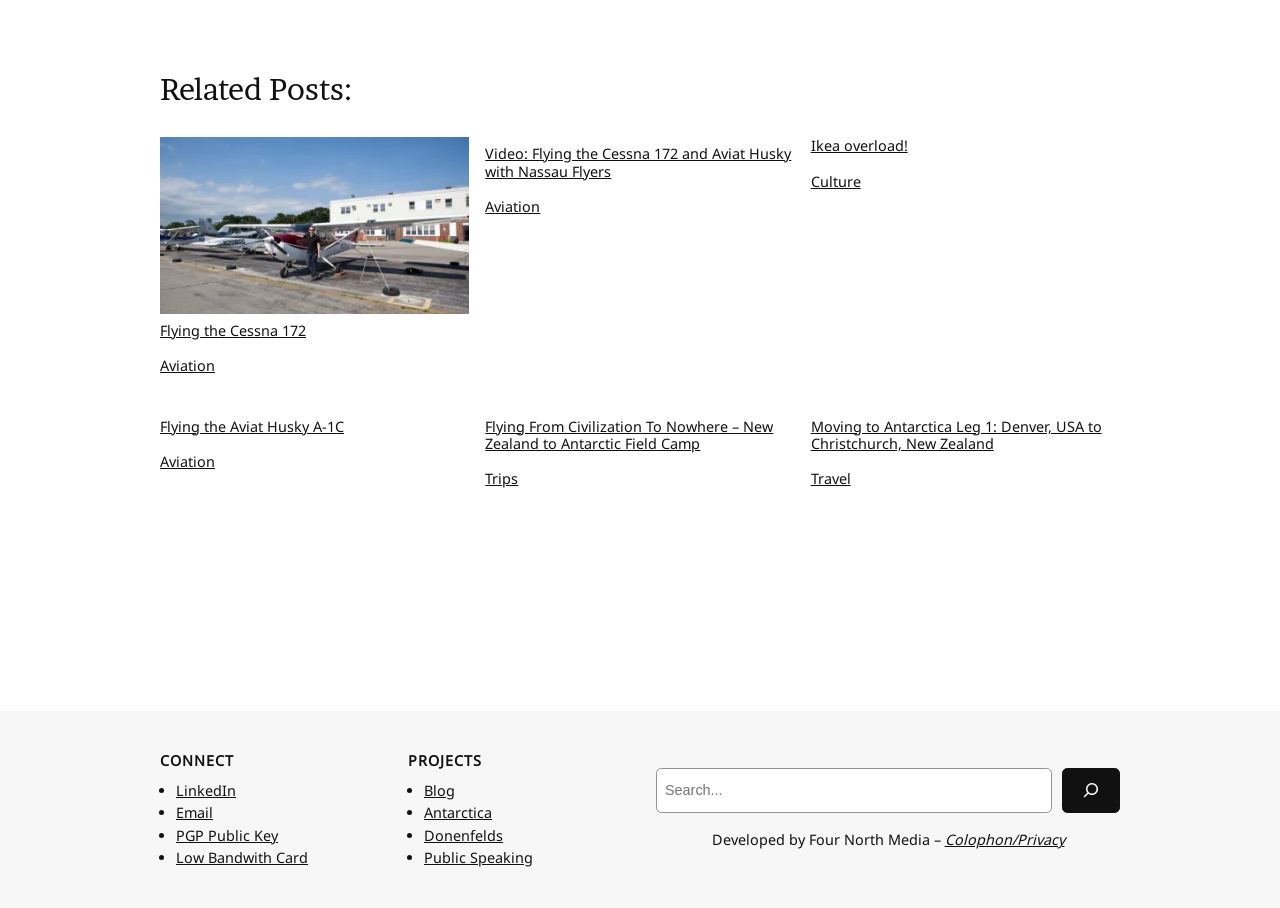Please identify the bounding box coordinates of the clickable element to fulfill the following instruction: "Click on 'Flying the Cessna 172'". The coordinates should be four float numbers between 0 and 1, i.e., [left, top, right, bottom].

[0.125, 0.151, 0.367, 0.374]